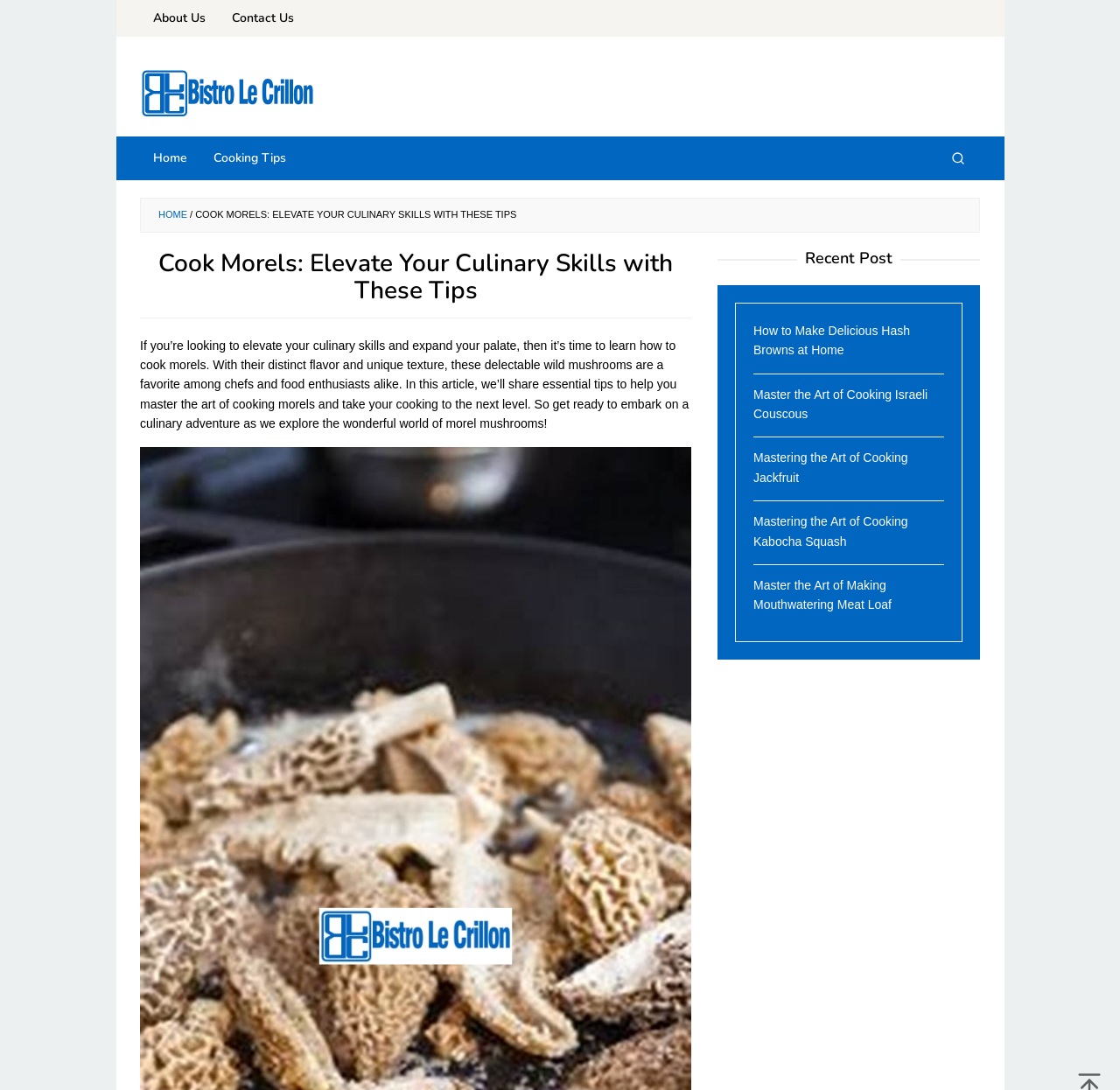Generate a thorough caption detailing the webpage content.

This webpage is about cooking morel mushrooms, with a focus on elevating culinary skills. At the top, there are several links, including "About Us", "Contact Us", "Bistro Le Crillon", "Home", "Cooking Tips", and a search button. The "Bistro Le Crillon" link is accompanied by an image. 

Below the links, there is a large heading that reads "Cook Morels: Elevate Your Culinary Skills with These Tips". This heading is followed by a paragraph of text that introduces the topic of cooking morels, highlighting their unique flavor and texture, and promising to share essential tips to master the art of cooking them.

To the right of the main content, there is a section labeled "Recent Post" with five links to other cooking-related articles, including "How to Make Delicious Hash Browns at Home", "Master the Art of Cooking Israeli Couscous", "Mastering the Art of Cooking Jackfruit", "Mastering the Art of Cooking Kabocha Squash", and "Master the Art of Making Mouthwatering Meat Loaf".